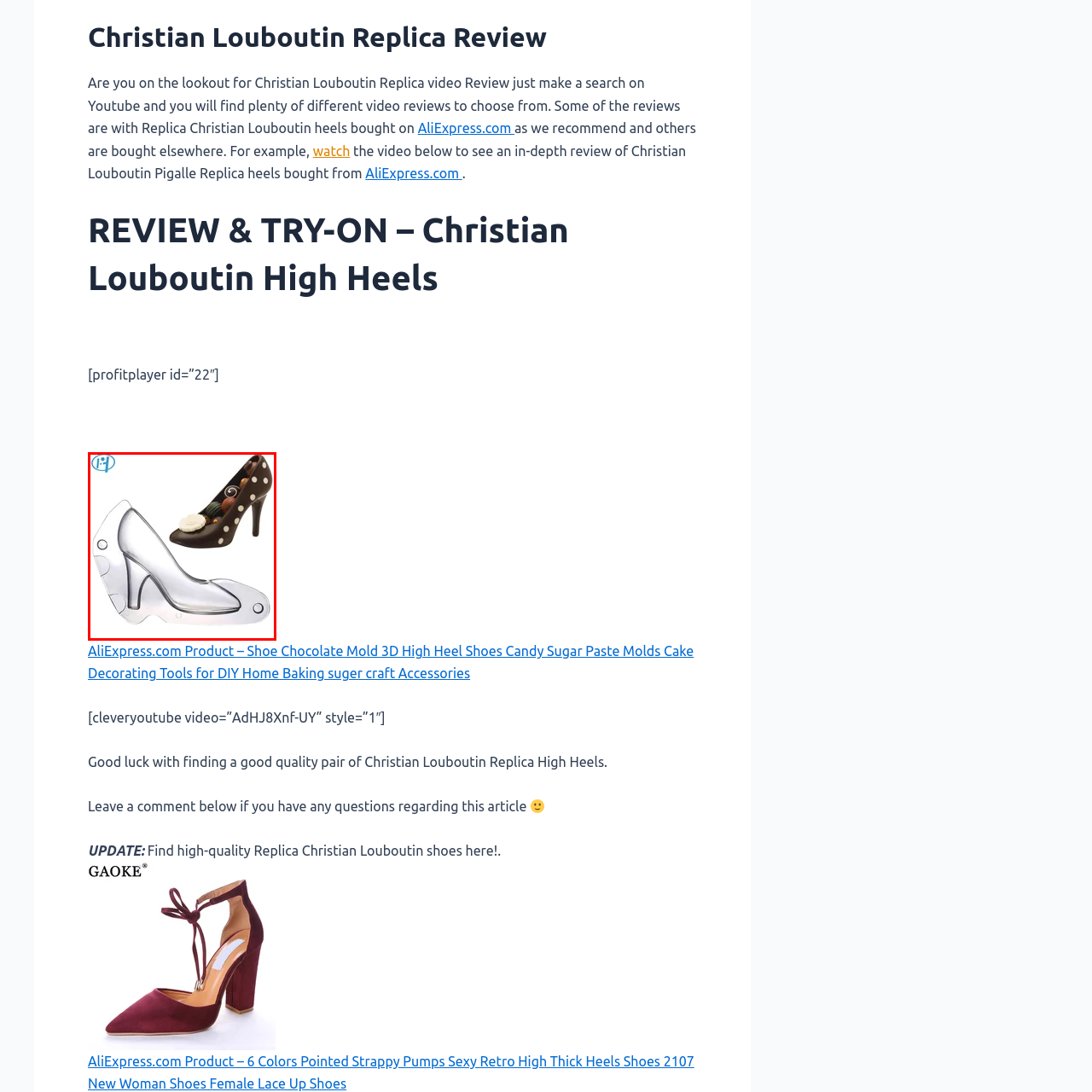Give a thorough account of what is shown in the red-encased segment of the image.

This image features a whimsical 3D high heel chocolate mold, perfect for cake decorating enthusiasts and DIY home bakers. The mold is designed to resemble a classic high-heeled shoe, showcasing a clear structure on the left, while on the right is a beautifully crafted chocolate shoe, adorned with colorful candies and a decorative flower, illustrating how the mold can be used to create delightful desserts. Ideal for adding a touch of elegance and fun to any baking project, especially for themed parties or celebrations.